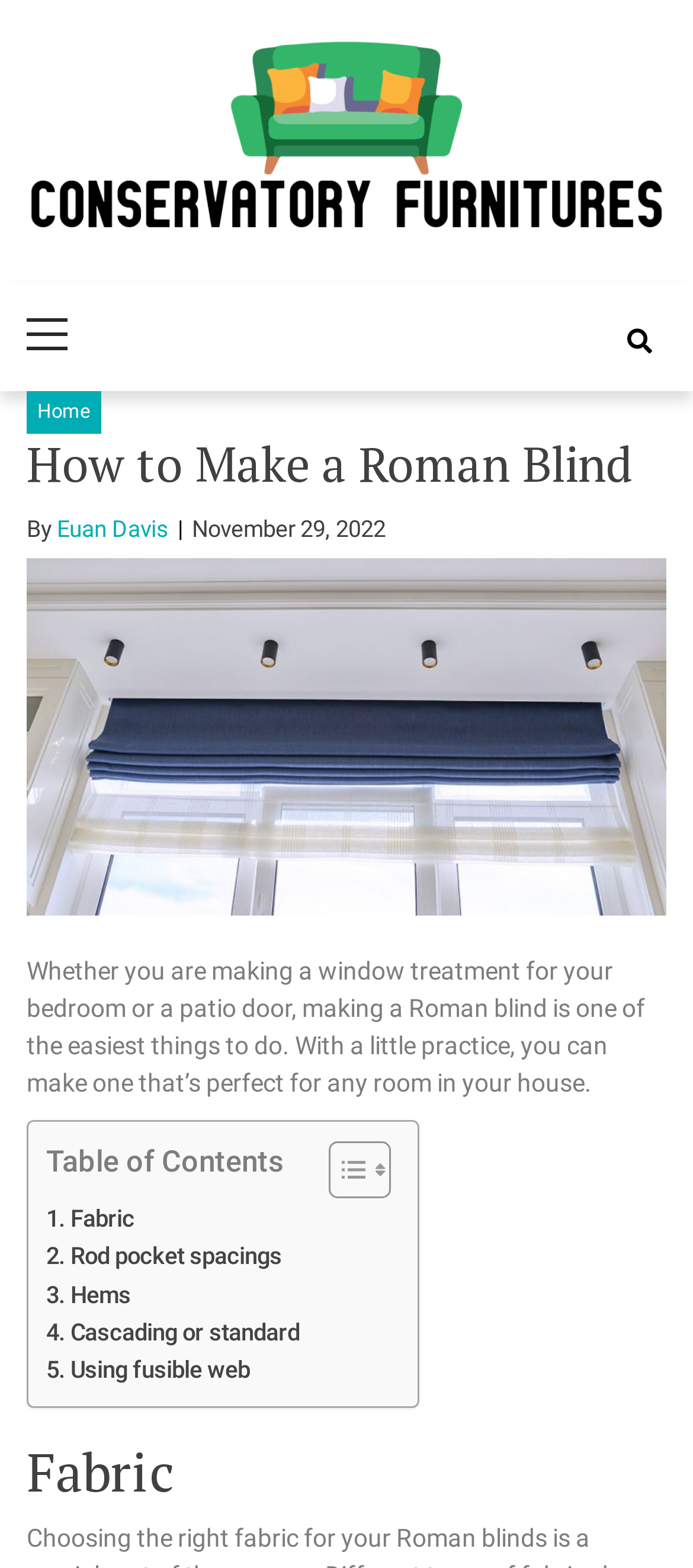Return the bounding box coordinates of the UI element that corresponds to this description: "Fabric". The coordinates must be given as four float numbers in the range of 0 and 1, [left, top, right, bottom].

[0.067, 0.765, 0.194, 0.79]